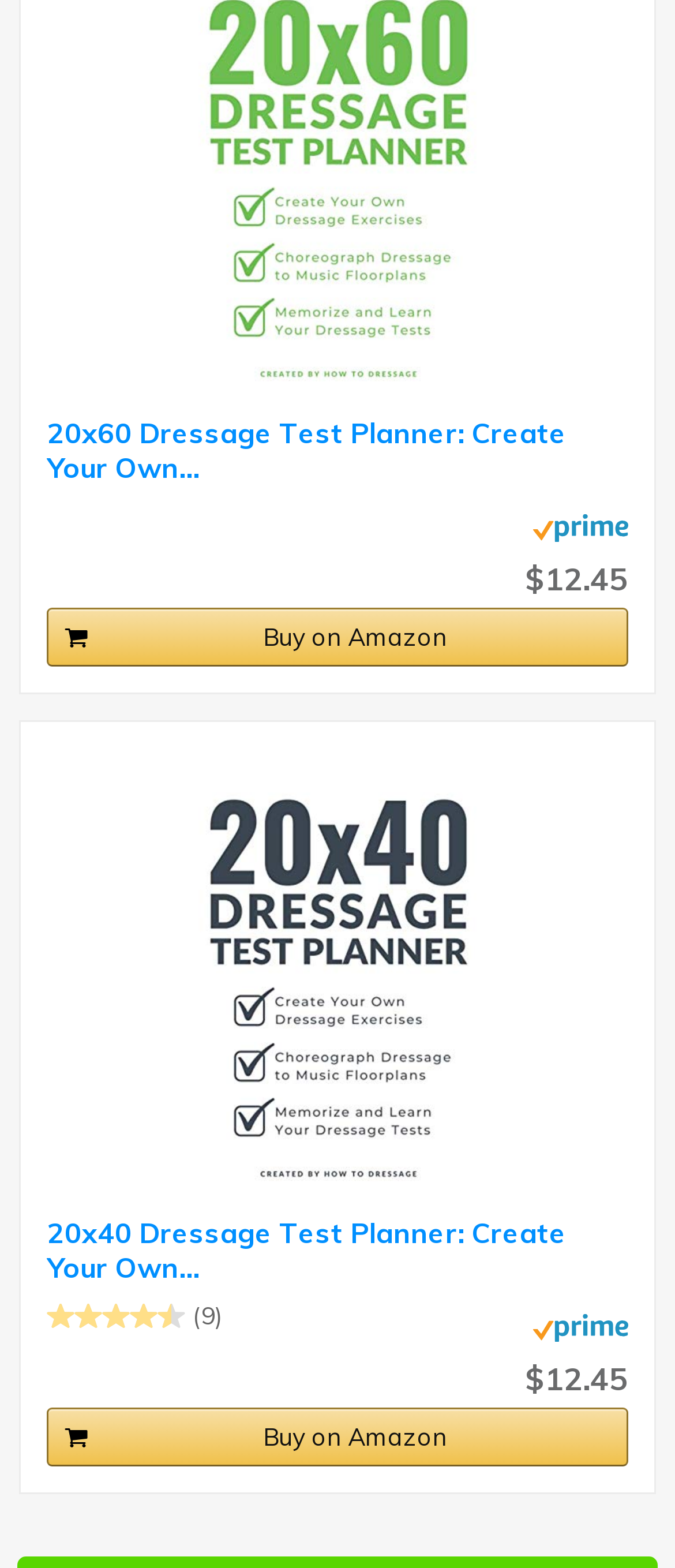Determine the bounding box for the UI element that matches this description: "Skip to content".

None